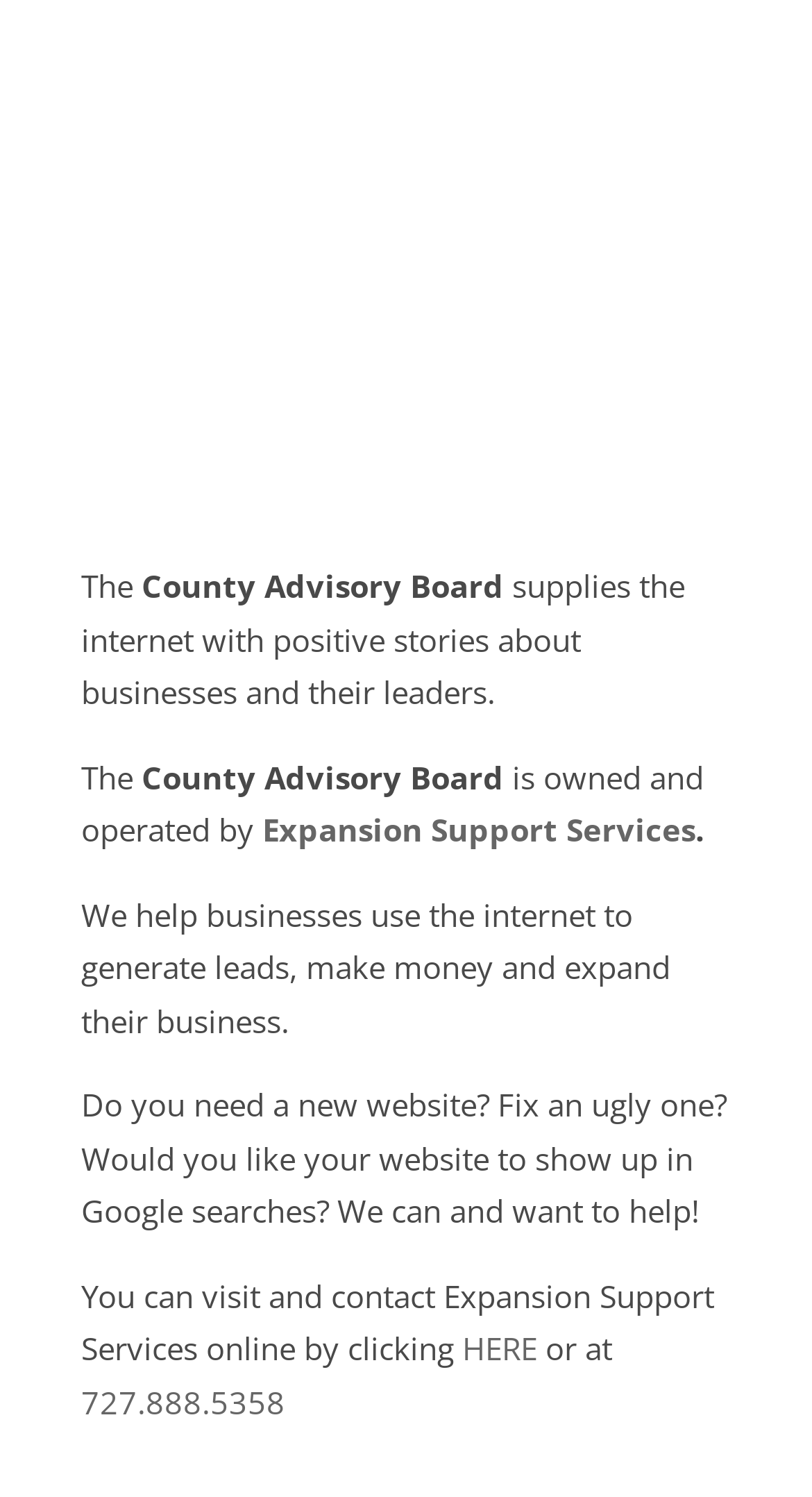Using the format (top-left x, top-left y, bottom-right x, bottom-right y), and given the element description, identify the bounding box coordinates within the screenshot: Expansion Support Services

[0.323, 0.54, 0.856, 0.568]